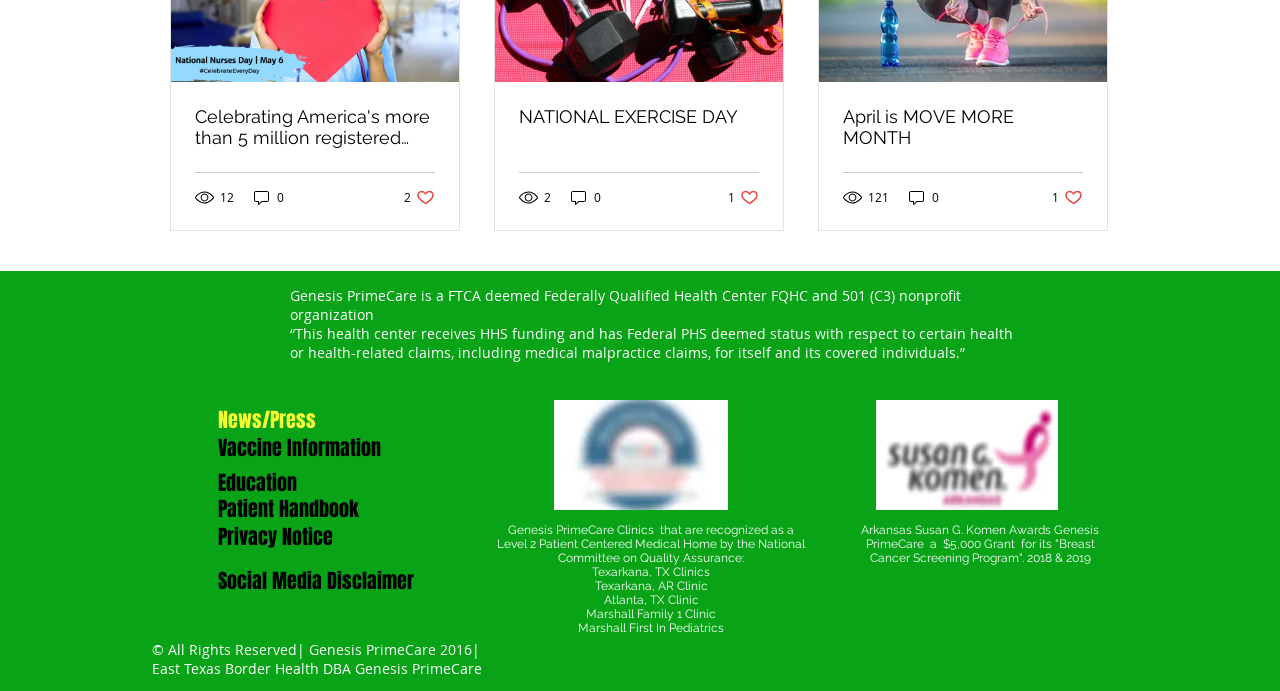How many views does the 'Celebrating America's more than 5 million registered nurses MAY 6 - 12, 2024' post have?
Use the information from the screenshot to give a comprehensive response to the question.

The generic element with the text '12 views' is a child of the link element with the text 'Celebrating America's more than 5 million registered nurses MAY 6 - 12, 2024', indicating that the post has 12 views.